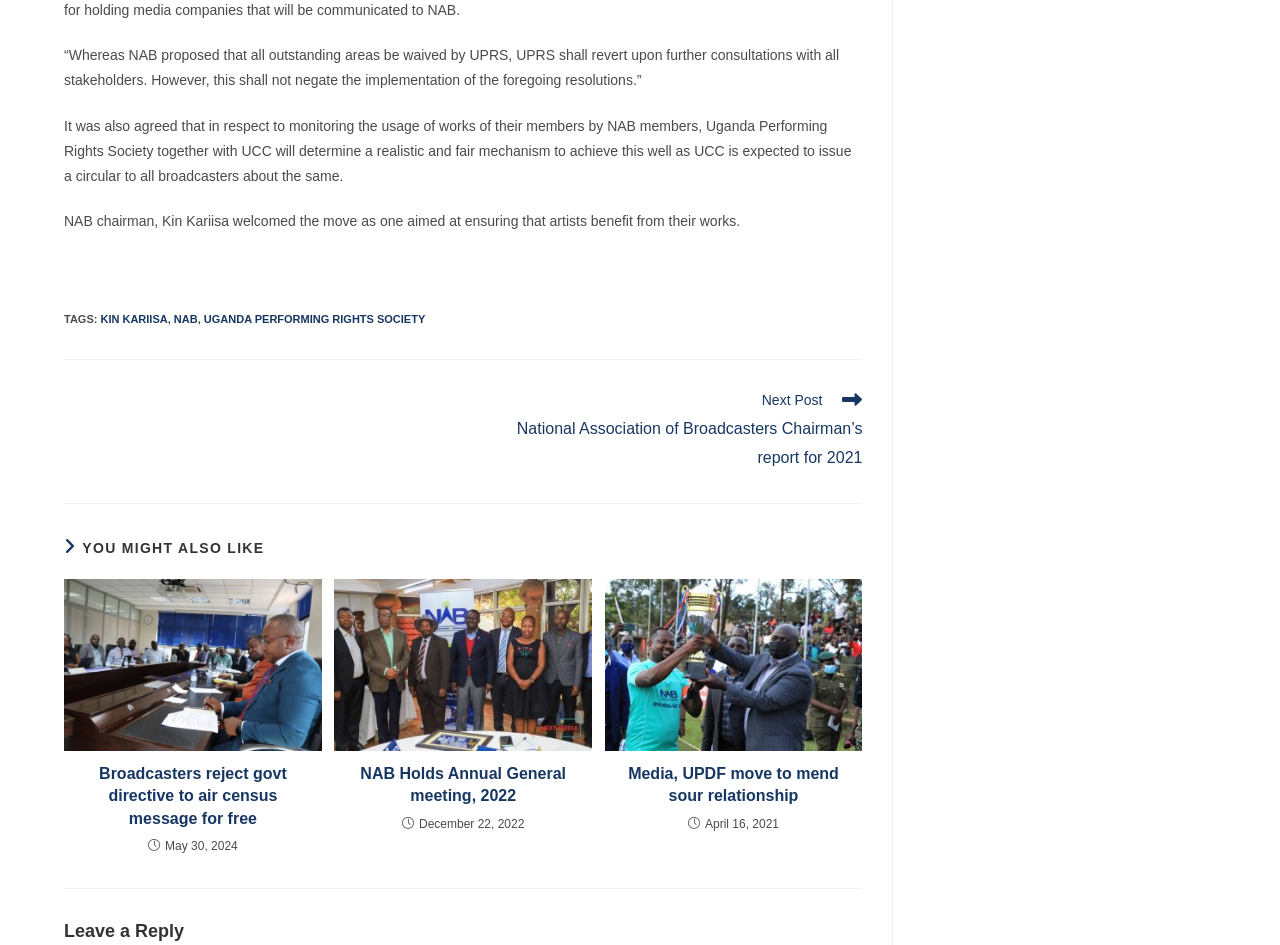Locate the bounding box coordinates of the clickable element to fulfill the following instruction: "Read more about the article Broadcasters reject govt directive to air census message for free". Provide the coordinates as four float numbers between 0 and 1 in the format [left, top, right, bottom].

[0.05, 0.613, 0.251, 0.795]